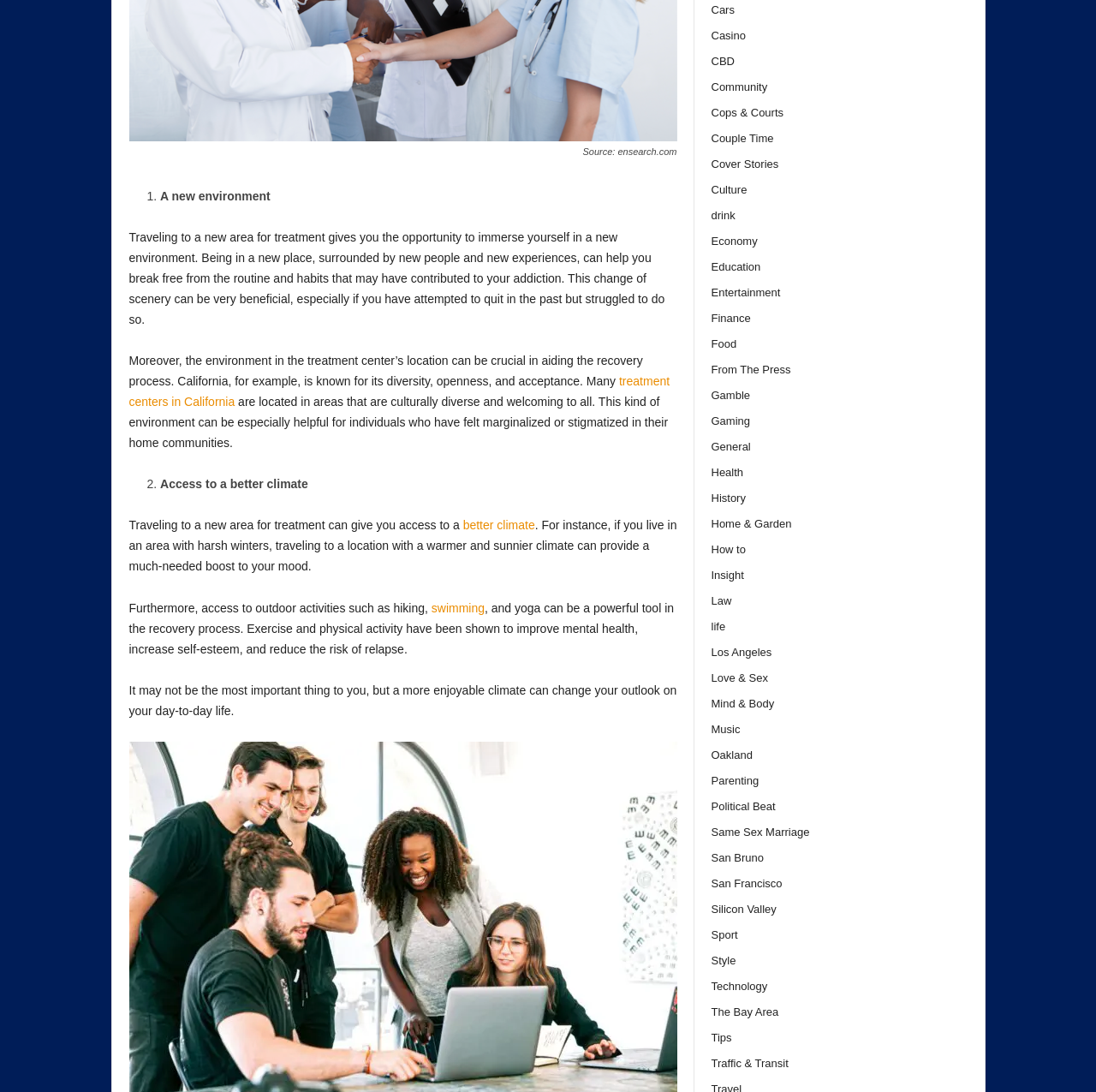Extract the bounding box coordinates for the UI element described as: "Political Beat".

[0.649, 0.733, 0.708, 0.744]